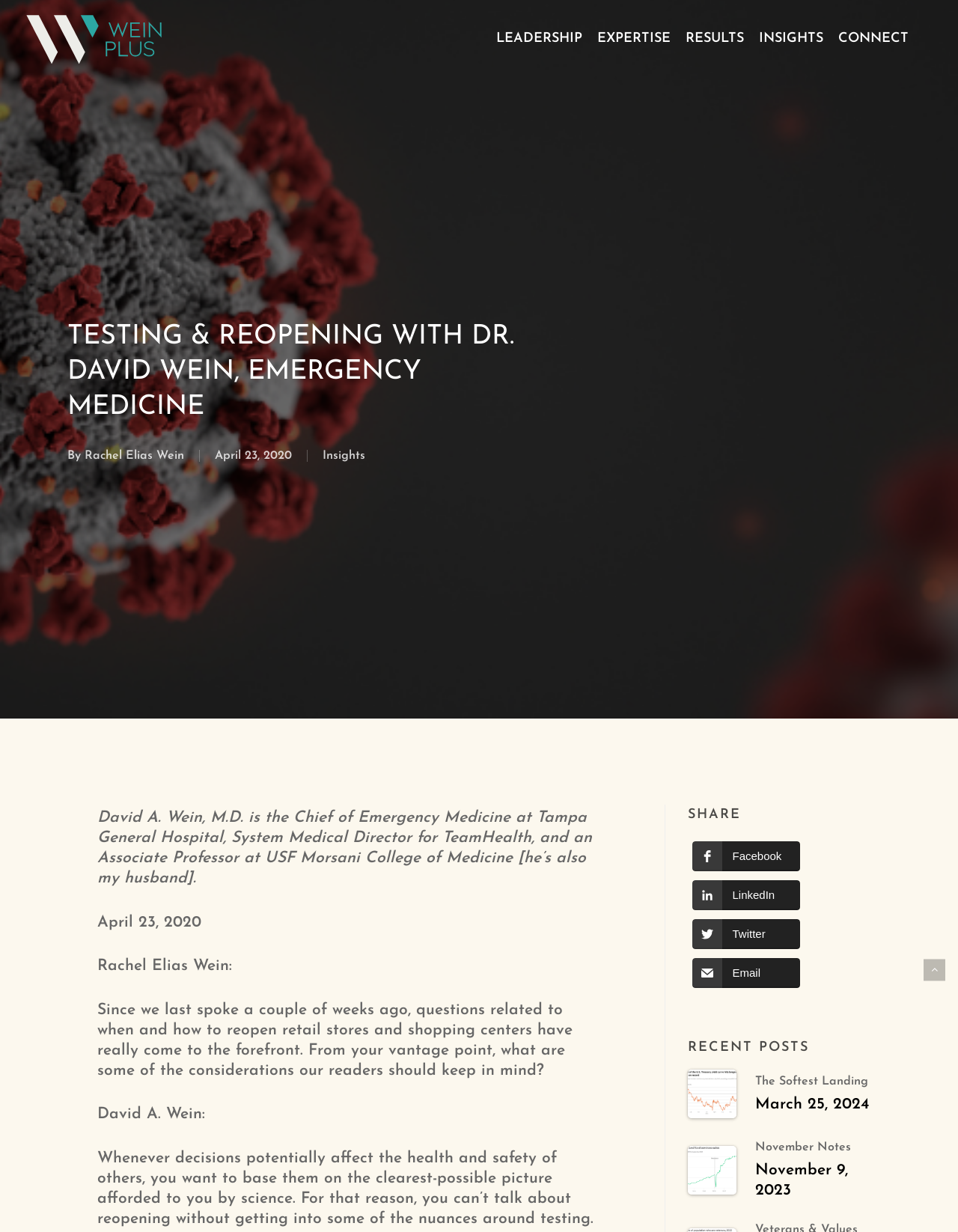Find the main header of the webpage and produce its text content.

TESTING & REOPENING WITH DR. DAVID WEIN, EMERGENCY MEDICINE